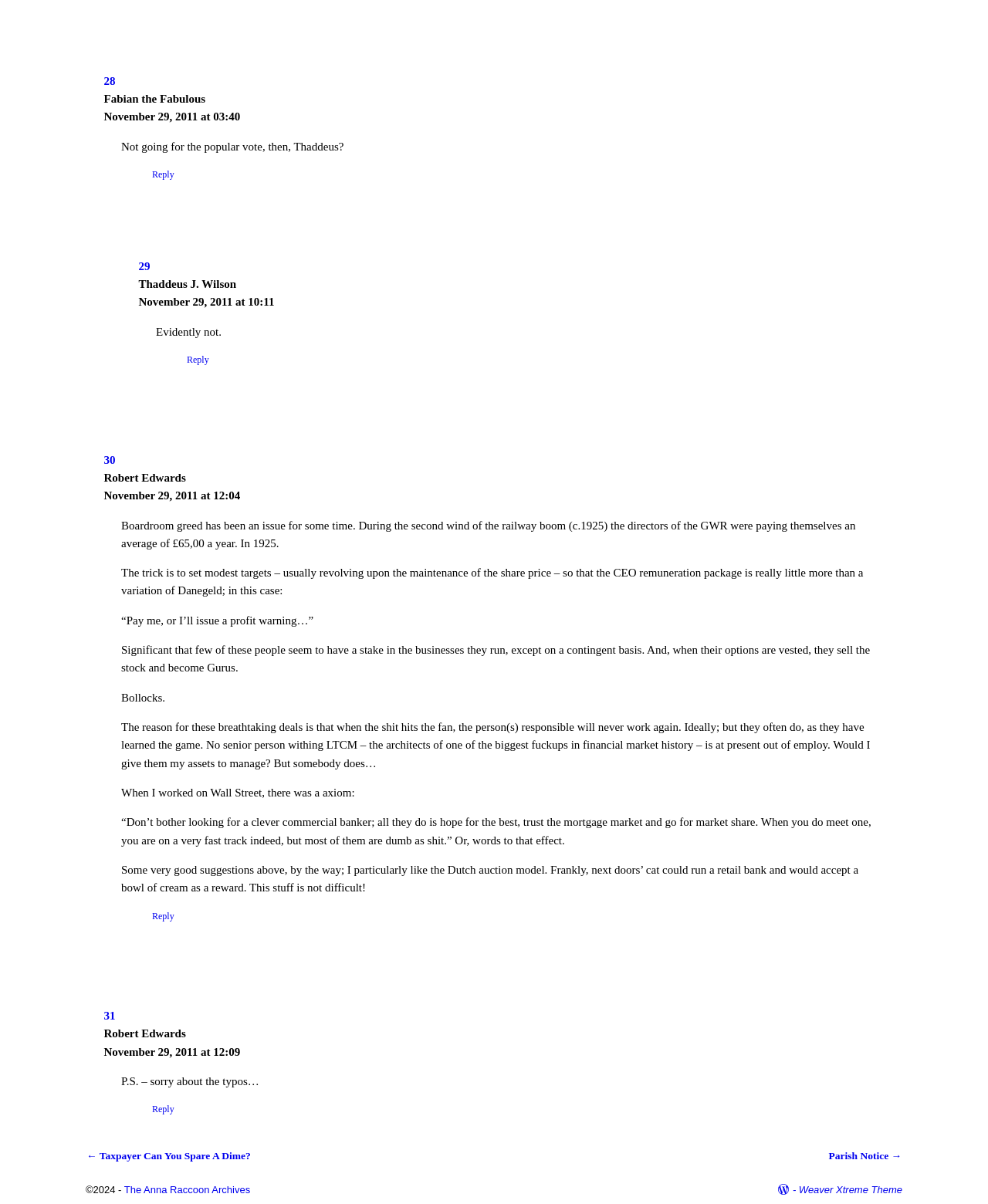Highlight the bounding box coordinates of the element you need to click to perform the following instruction: "Click on the 'Parish Notice →' link."

[0.839, 0.955, 0.912, 0.965]